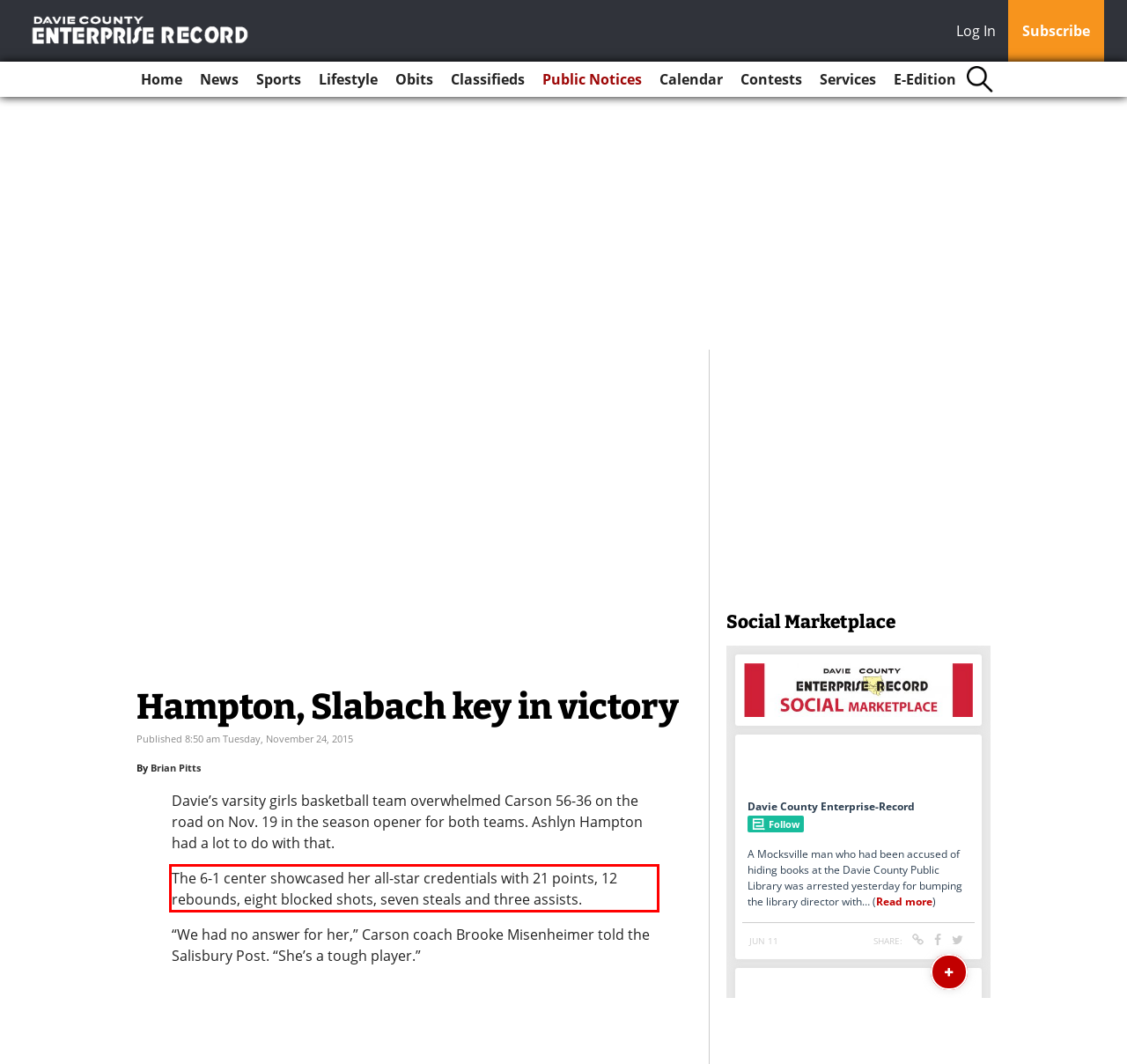Given a screenshot of a webpage, locate the red bounding box and extract the text it encloses.

The 6-1 center showcased her all-star credentials with 21 points, 12 rebounds, eight blocked shots, seven steals and three assists.